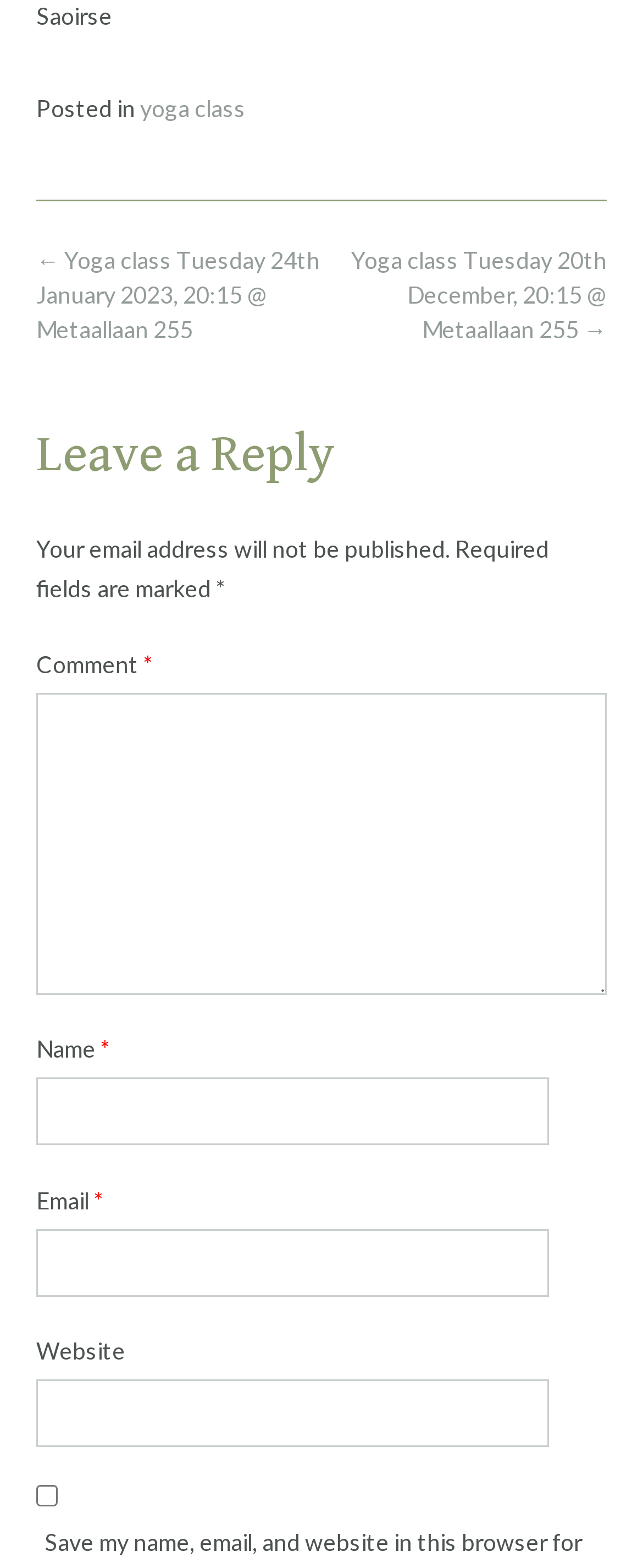Refer to the element description yoga class and identify the corresponding bounding box in the screenshot. Format the coordinates as (top-left x, top-left y, bottom-right x, bottom-right y) with values in the range of 0 to 1.

[0.218, 0.06, 0.382, 0.077]